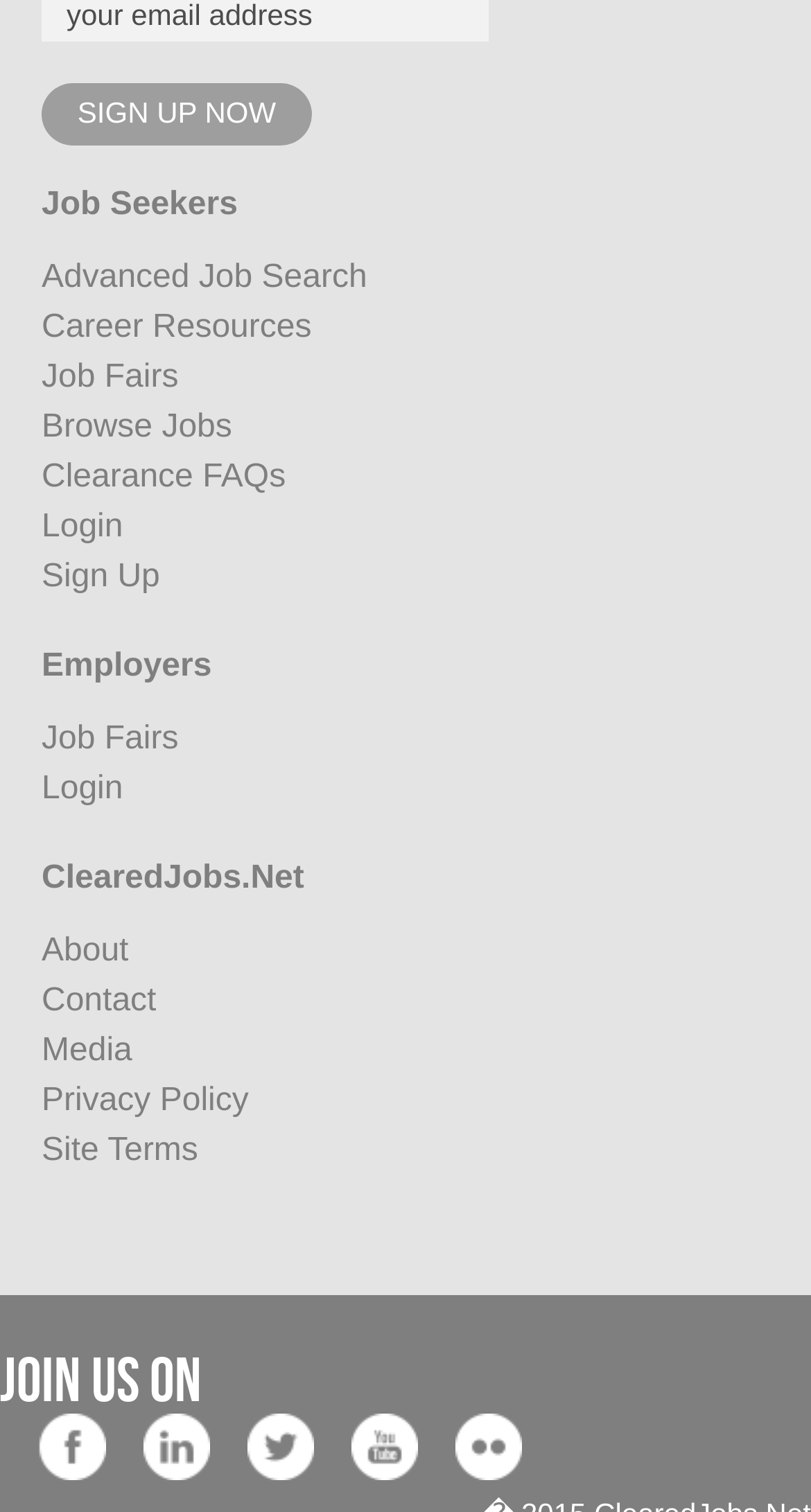Can you show the bounding box coordinates of the region to click on to complete the task described in the instruction: "Learn about job fairs"?

[0.051, 0.237, 0.22, 0.261]